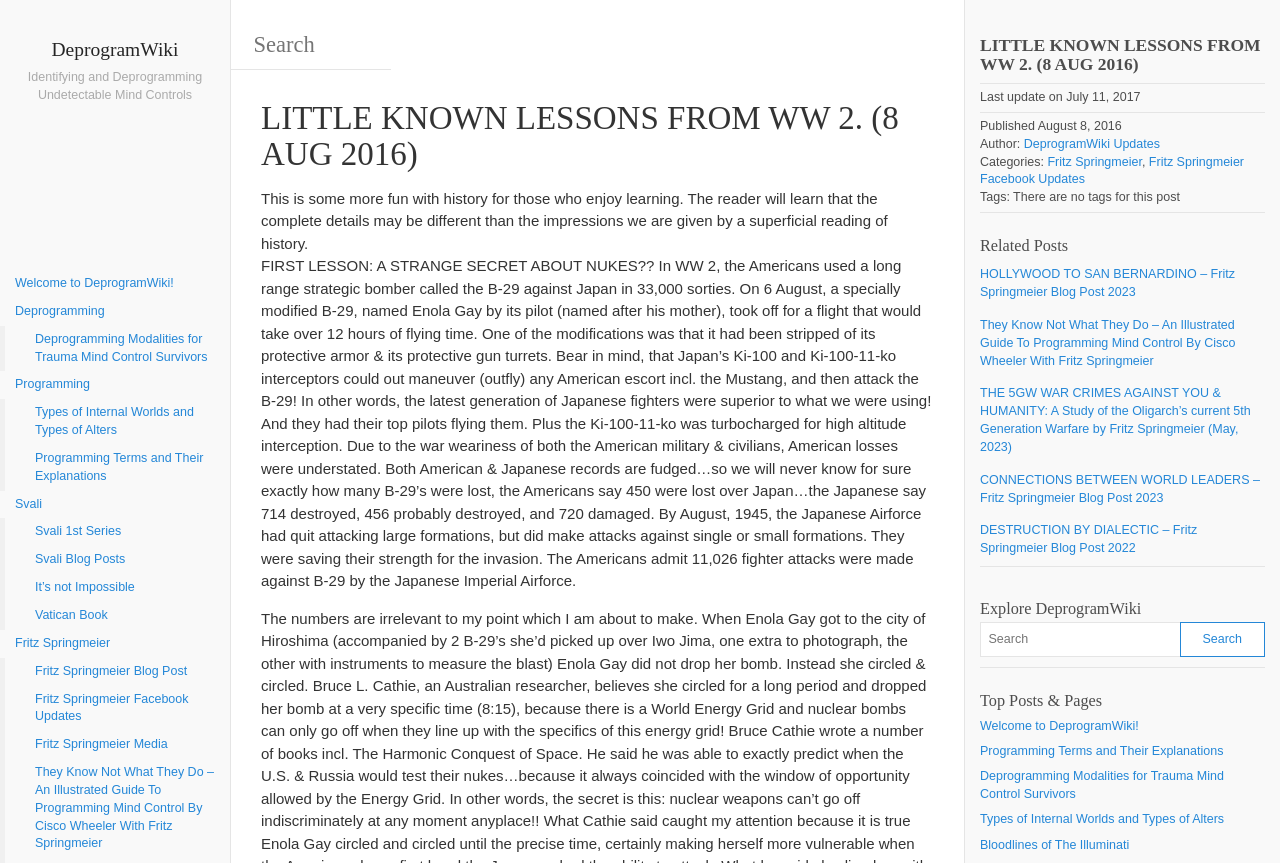Summarize the webpage comprehensively, mentioning all visible components.

This webpage is about DeprogramWiki, a website focused on mind control and deprogramming. At the top, there is a heading "DeprogramWiki" with a link to the website. Below it, there is a static text "Identifying and Deprogramming Undetectable Mind Controls". 

On the left side, there is a list of links, including "Welcome to DeprogramWiki!", "Deprogramming", "Programming", and others, which seem to be categories or topics related to mind control and deprogramming.

The main content of the webpage is an article titled "LITTLE KNOWN LESSONS FROM WW 2. (8 AUG 2016)". The article starts with a brief introduction, followed by a lesson about the use of strategic bombers in World War 2. The text is quite long and provides detailed information about the bombers, their capabilities, and the losses suffered by the American military.

Below the article, there are several sections, including "Last update on July 11, 2017", "Published August 8, 2016", "Author:", and "Categories:", which provide metadata about the article. There are also links to related posts, including "HOLLYWOOD TO SAN BERNARDINO – Fritz Springmeier Blog Post 2023" and "THE 5GW WAR CRIMES AGAINST YOU & HUMANITY: A Study of the Oligarch’s current 5th Generation Warfare by Fritz Springmeier (May, 2023)".

On the right side, there is a section titled "Explore DeprogramWiki" with a search box and a button to search the website. Below it, there is a section titled "Top Posts & Pages" with links to popular articles, including "Welcome to DeprogramWiki!" and "Programming Terms and Their Explanations".